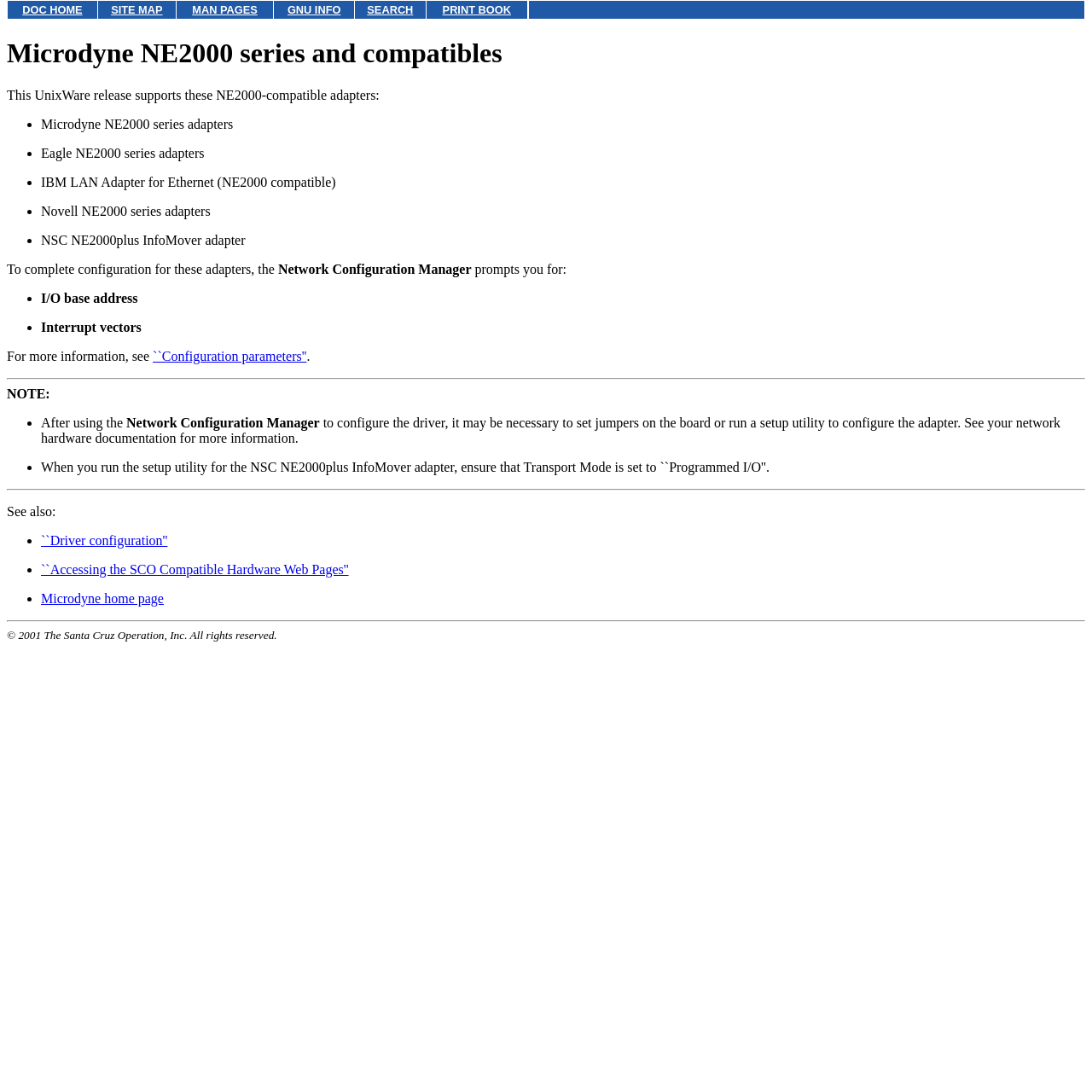What is the purpose of the Network Configuration Manager?
Answer the question based on the image using a single word or a brief phrase.

Configure driver